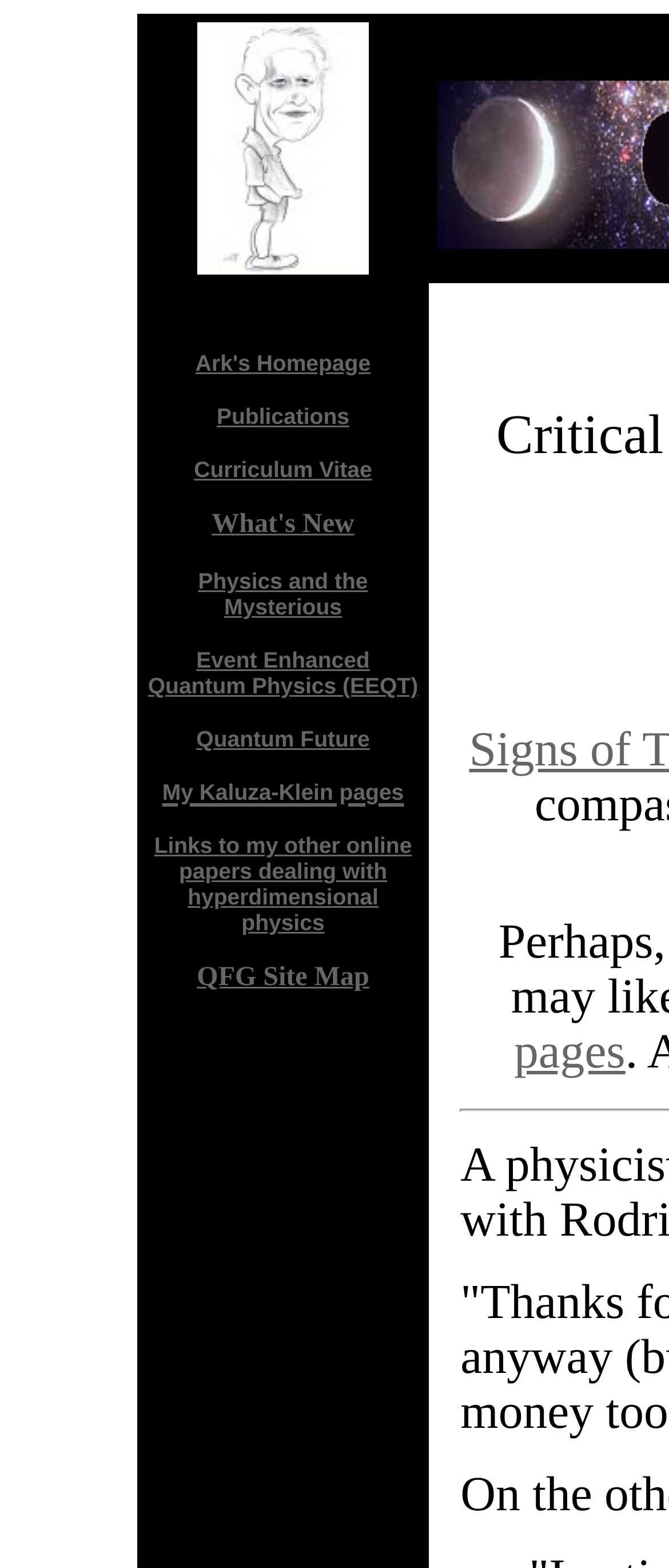Given the element description, predict the bounding box coordinates in the format (top-left x, top-left y, bottom-right x, bottom-right y). Make sure all values are between 0 and 1. Here is the element description: Tech

None